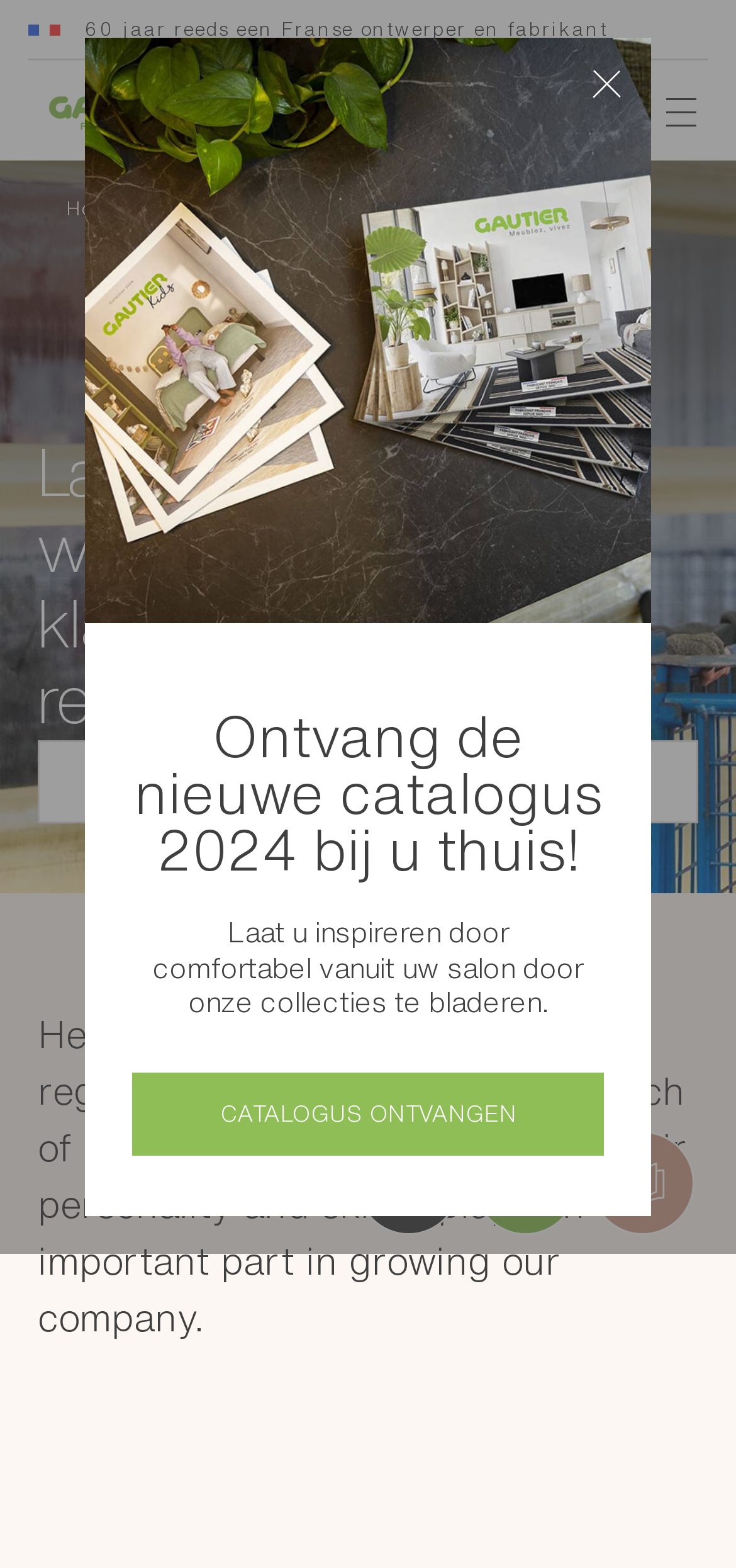Create a full and detailed caption for the entire webpage.

The webpage is about Gautier, a French designer and manufacturer. At the top, there is a brief introduction stating "60 years of being a French designer and manufacturer". Below this, there are three main navigation links: "Gautier - Inrichten, wonen", "Onze winkels", and a button to open the menu. 

The menu, when expanded, reveals several options including "Home", "Werken bij Gautier", and a heading that reads "Laten we samen werken aan klanttevredenheid en respect voor mensen". Below this, there is a link to view vacancies and a paragraph describing the company's values, emphasizing the importance of each employee's role in growing the company.

On the right side, there is a modal window with a button to close it, containing an image. Below the navigation links, there is a large figure that spans most of the width of the page. 

Further down, there is a section promoting the new 2024 catalog, with a call-to-action to receive it at home. This is accompanied by a few lines of text encouraging the user to get inspired by browsing through the collections from the comfort of their own home. Below this, there are three links, each with an accompanying image, that appear to be related to the catalog or collections.

Overall, the webpage seems to be a mix of introductory content, navigation, and promotional sections, with a focus on Gautier's values and products.